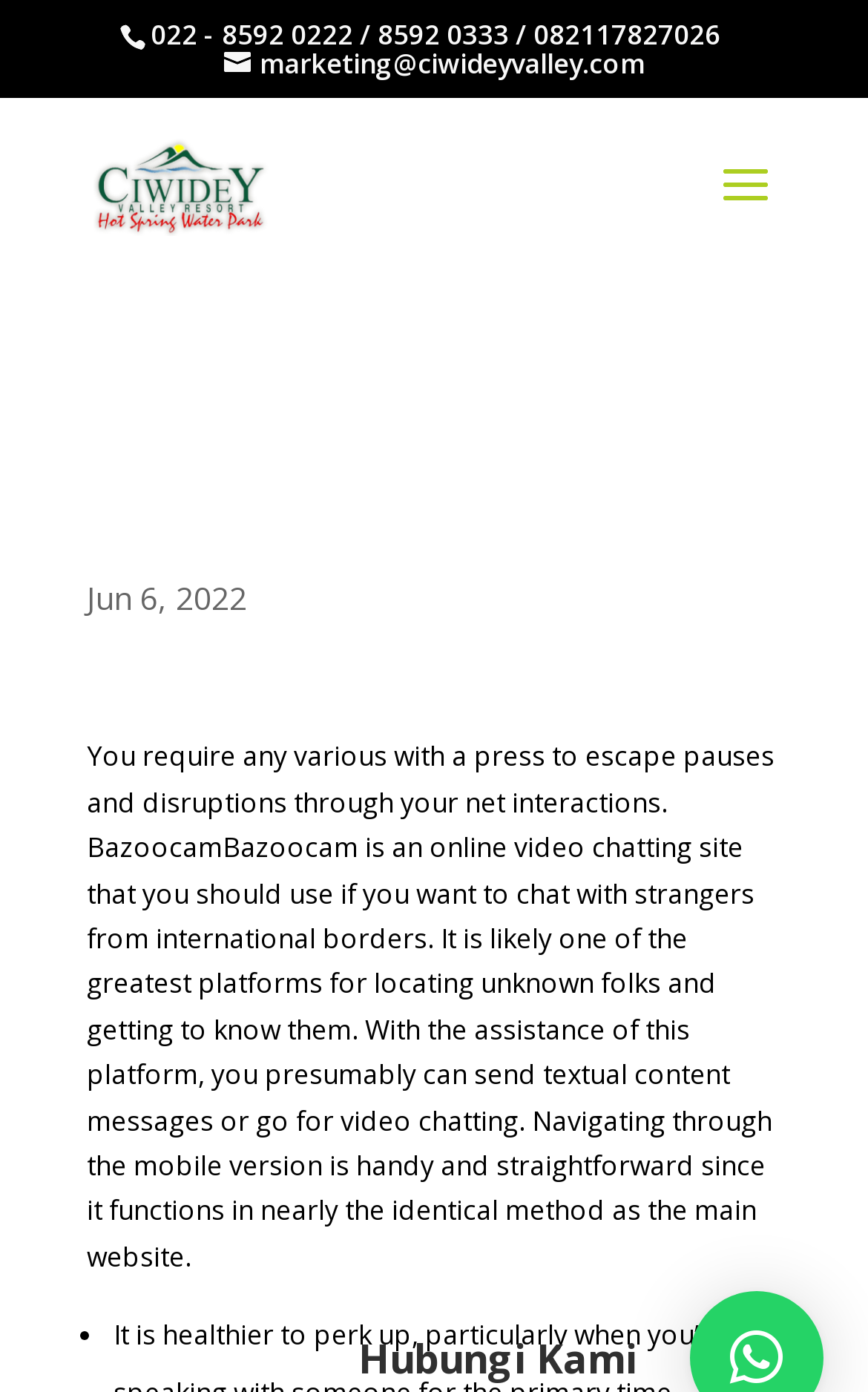Using the webpage screenshot and the element description marketing@ciwideyvalley.com, determine the bounding box coordinates. Specify the coordinates in the format (top-left x, top-left y, bottom-right x, bottom-right y) with values ranging from 0 to 1.

[0.258, 0.032, 0.742, 0.059]